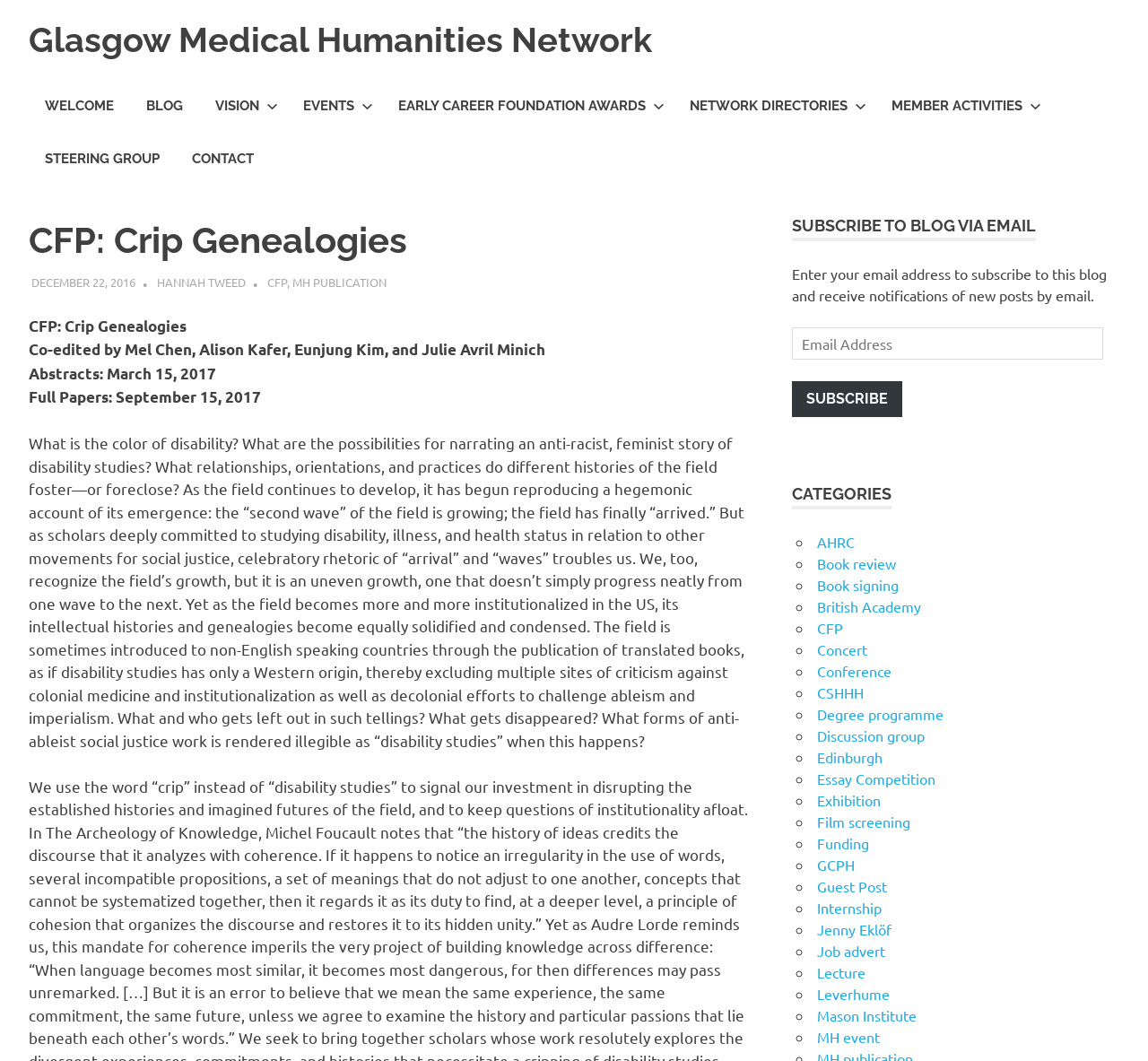Specify the bounding box coordinates of the area to click in order to follow the given instruction: "Click the 'CONTACT' link."

[0.153, 0.125, 0.235, 0.174]